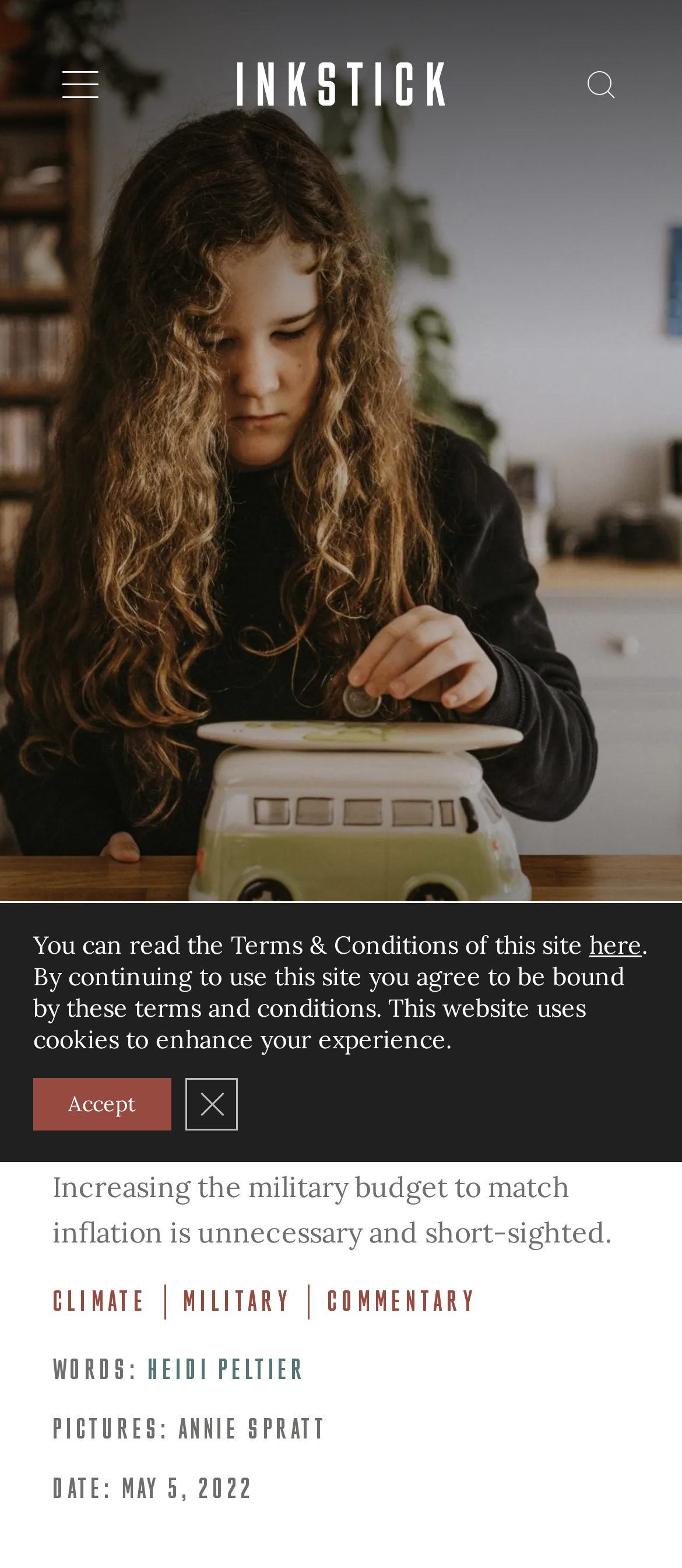Using the webpage screenshot and the element description Facebook (external link), determine the bounding box coordinates. Specify the coordinates in the format (top-left x, top-left y, bottom-right x, bottom-right y) with values ranging from 0 to 1.

None